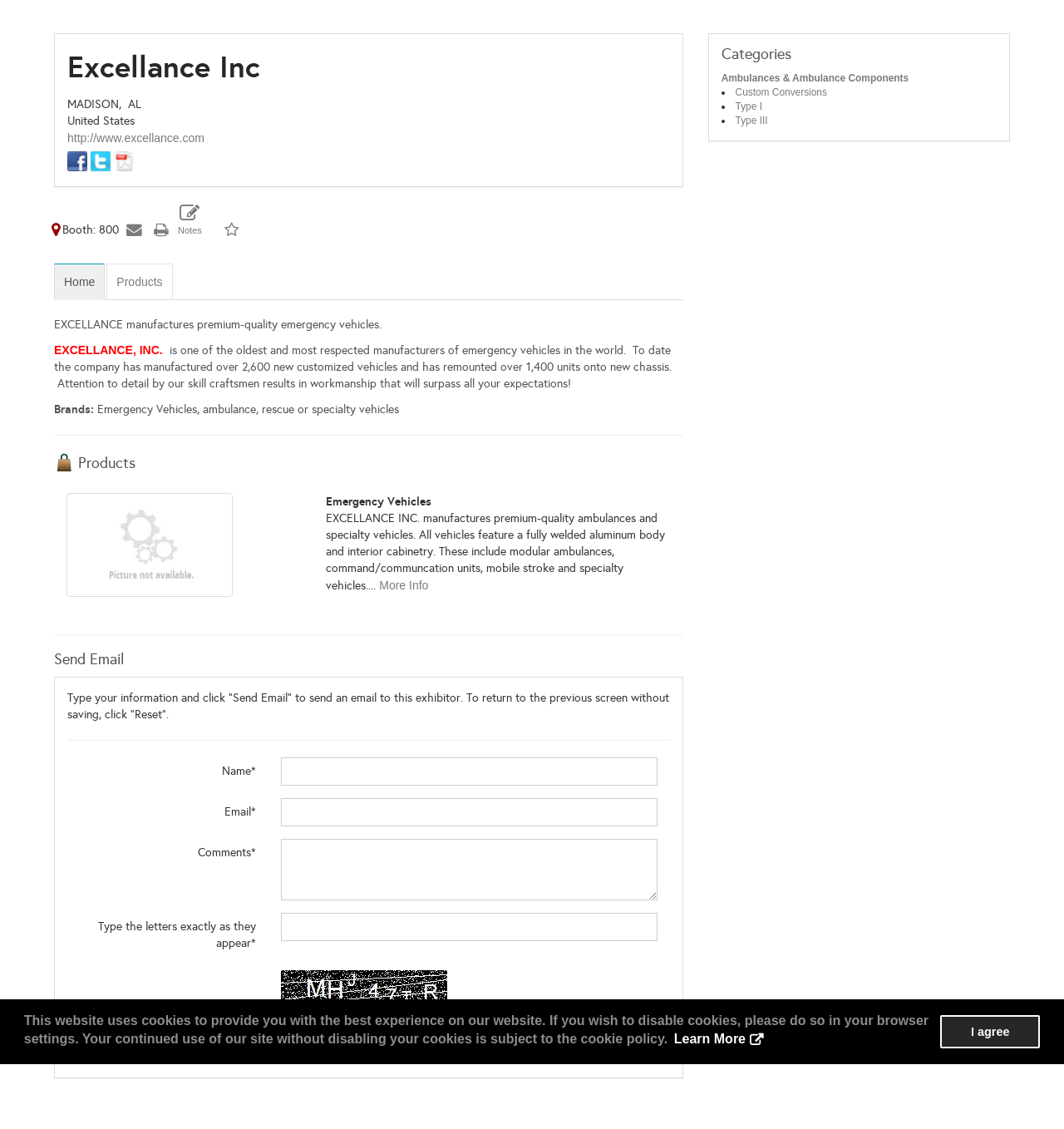Answer the following query concisely with a single word or phrase:
What is the company name?

Excellance Inc